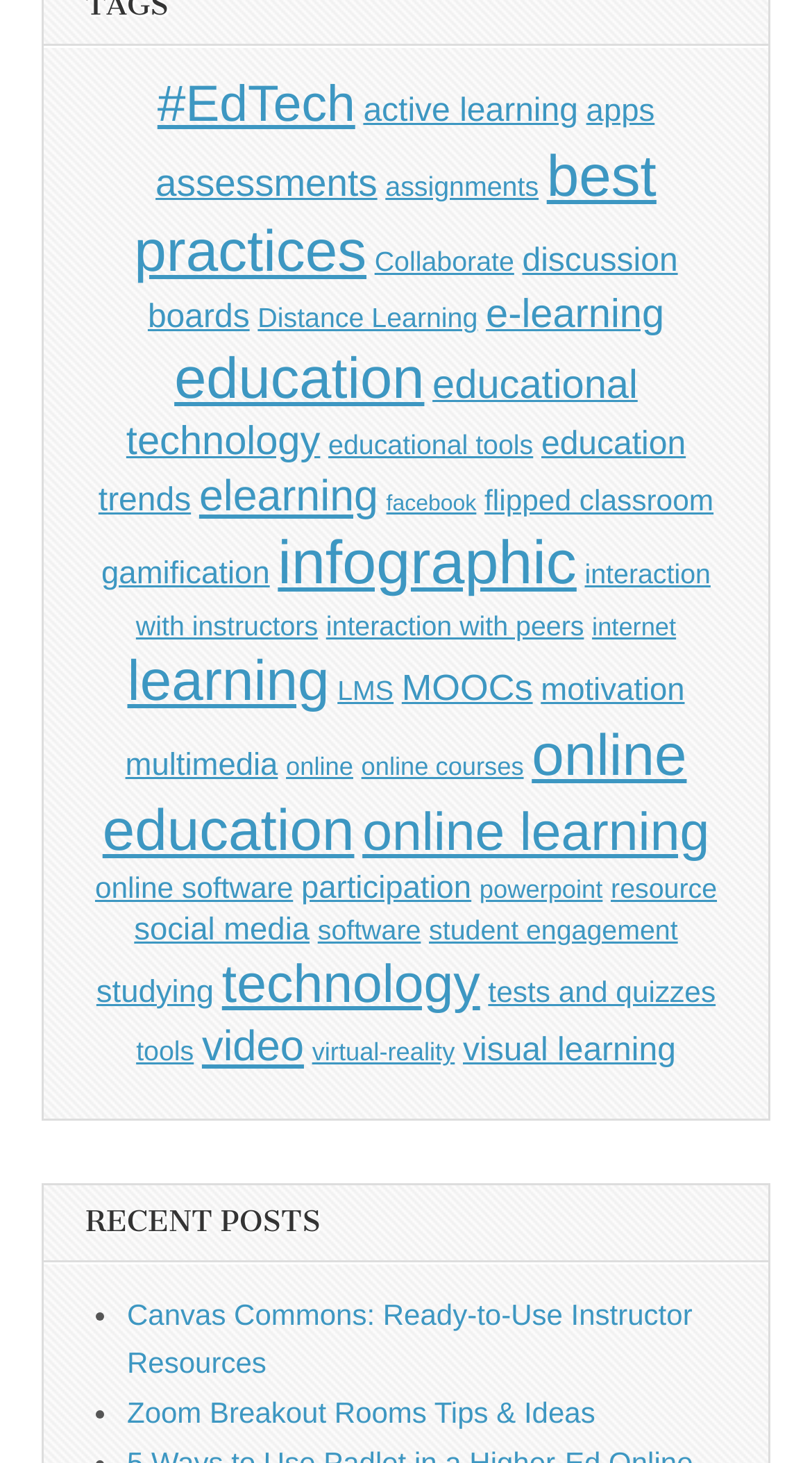How many years of experience does the author have in teaching mathematics?
Use the screenshot to answer the question with a single word or phrase.

30